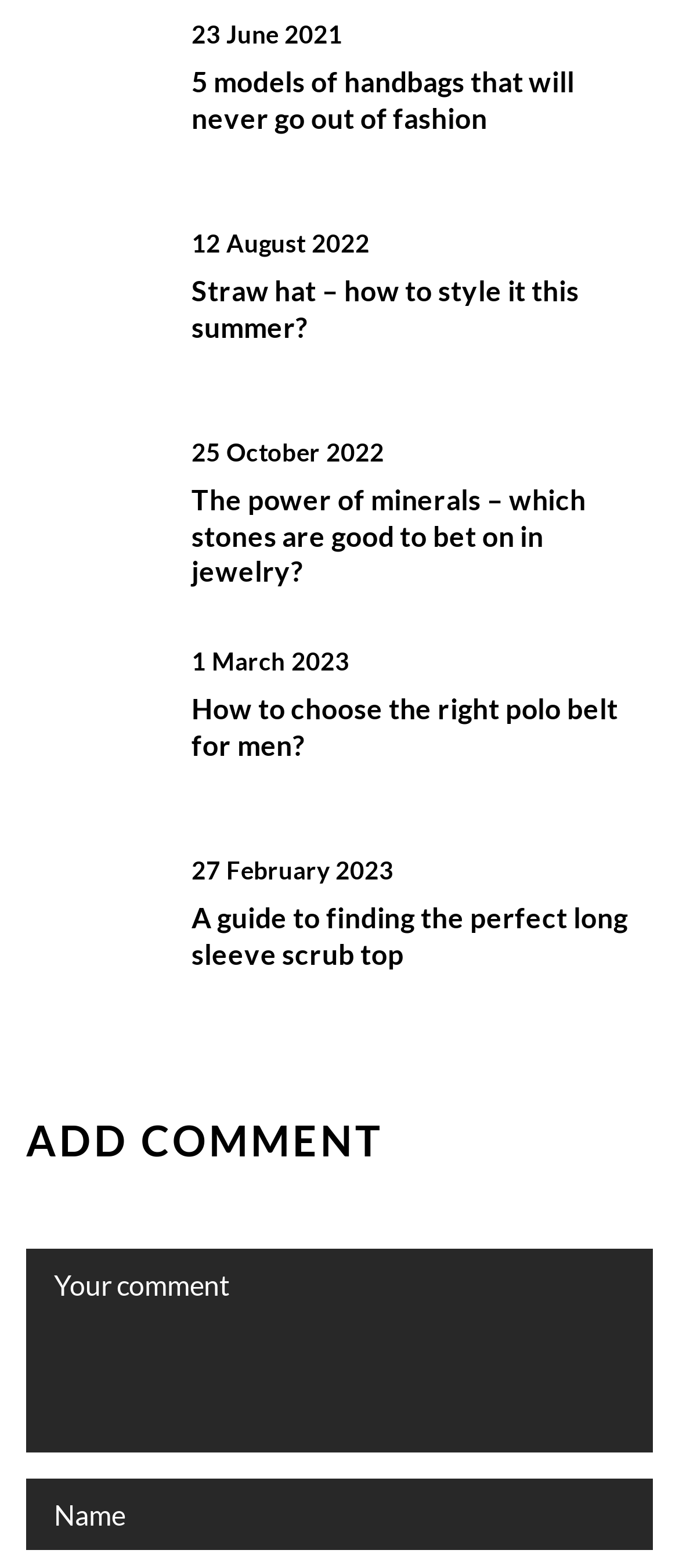Predict the bounding box of the UI element based on the description: "name="author" placeholder="Name"". The coordinates should be four float numbers between 0 and 1, formatted as [left, top, right, bottom].

[0.038, 0.943, 0.962, 0.989]